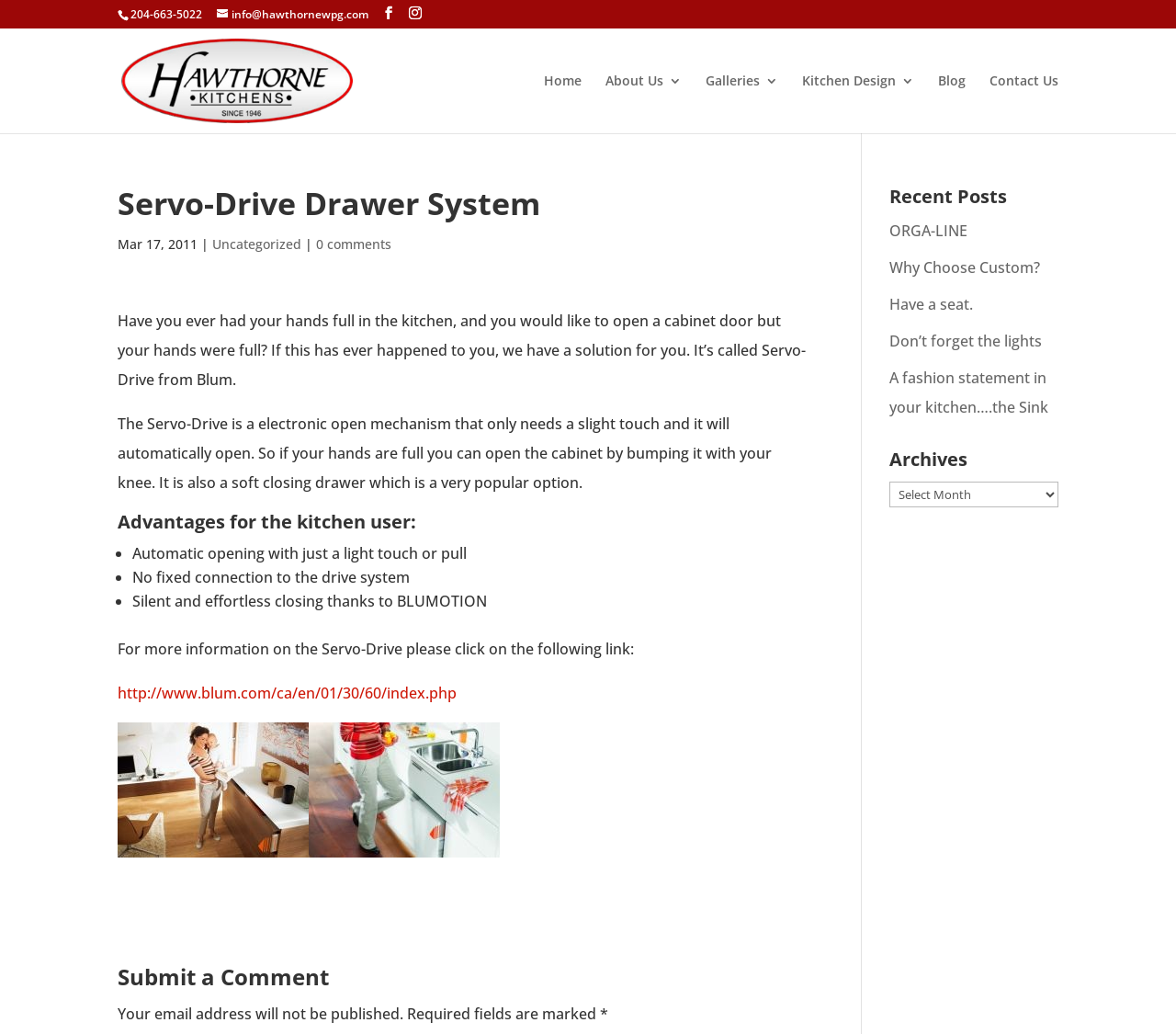What is the purpose of the link 'http://www.blum.com/ca/en/01/30/60/index.php'?
Please give a well-detailed answer to the question.

The link is mentioned in the paragraph of text that describes the Servo-Drive Drawer System, and it is likely a link to the manufacturer's website for more information on the product.